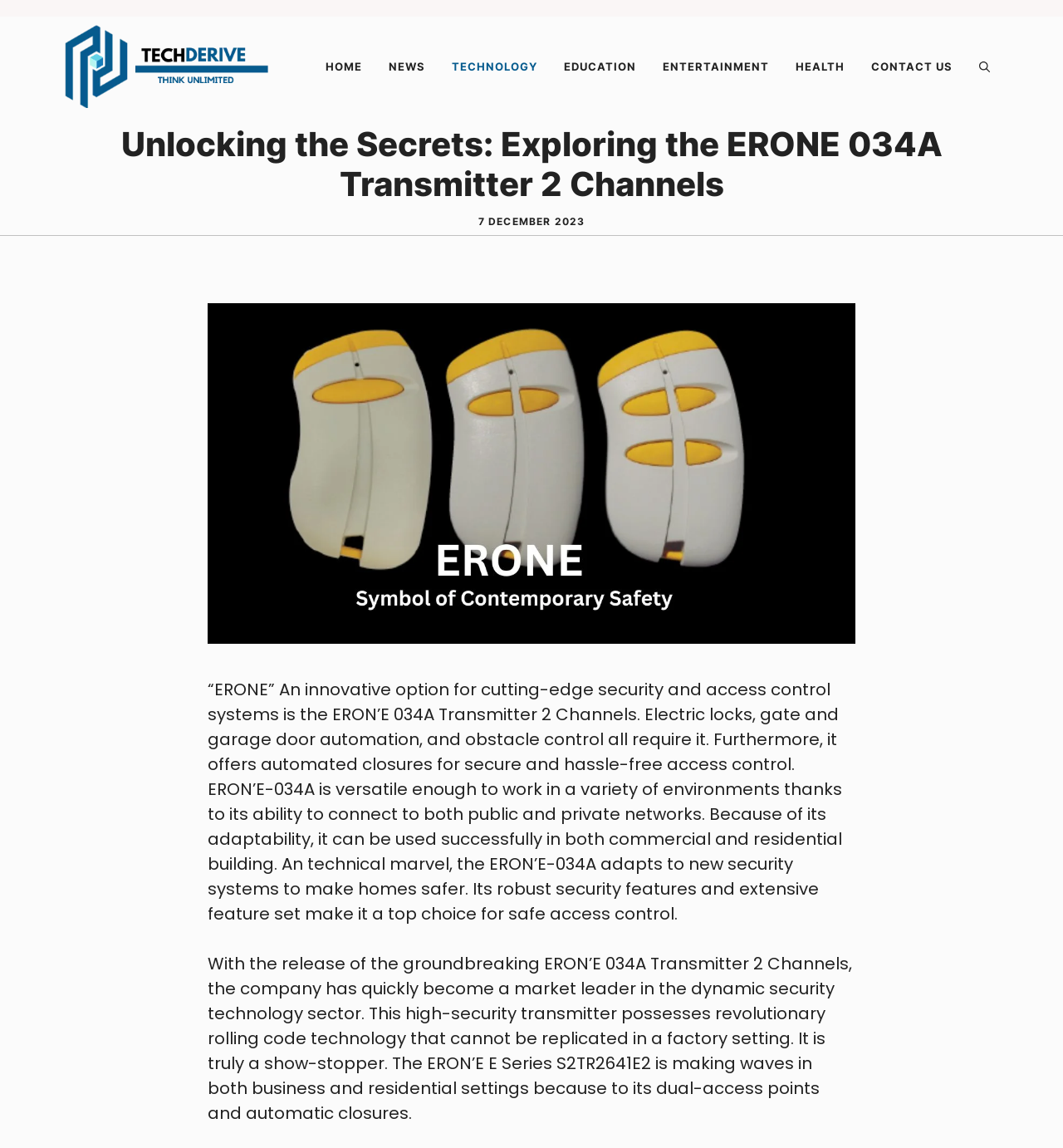Pinpoint the bounding box coordinates of the element you need to click to execute the following instruction: "visit techderive.com". The bounding box should be represented by four float numbers between 0 and 1, in the format [left, top, right, bottom].

[0.057, 0.014, 0.256, 0.101]